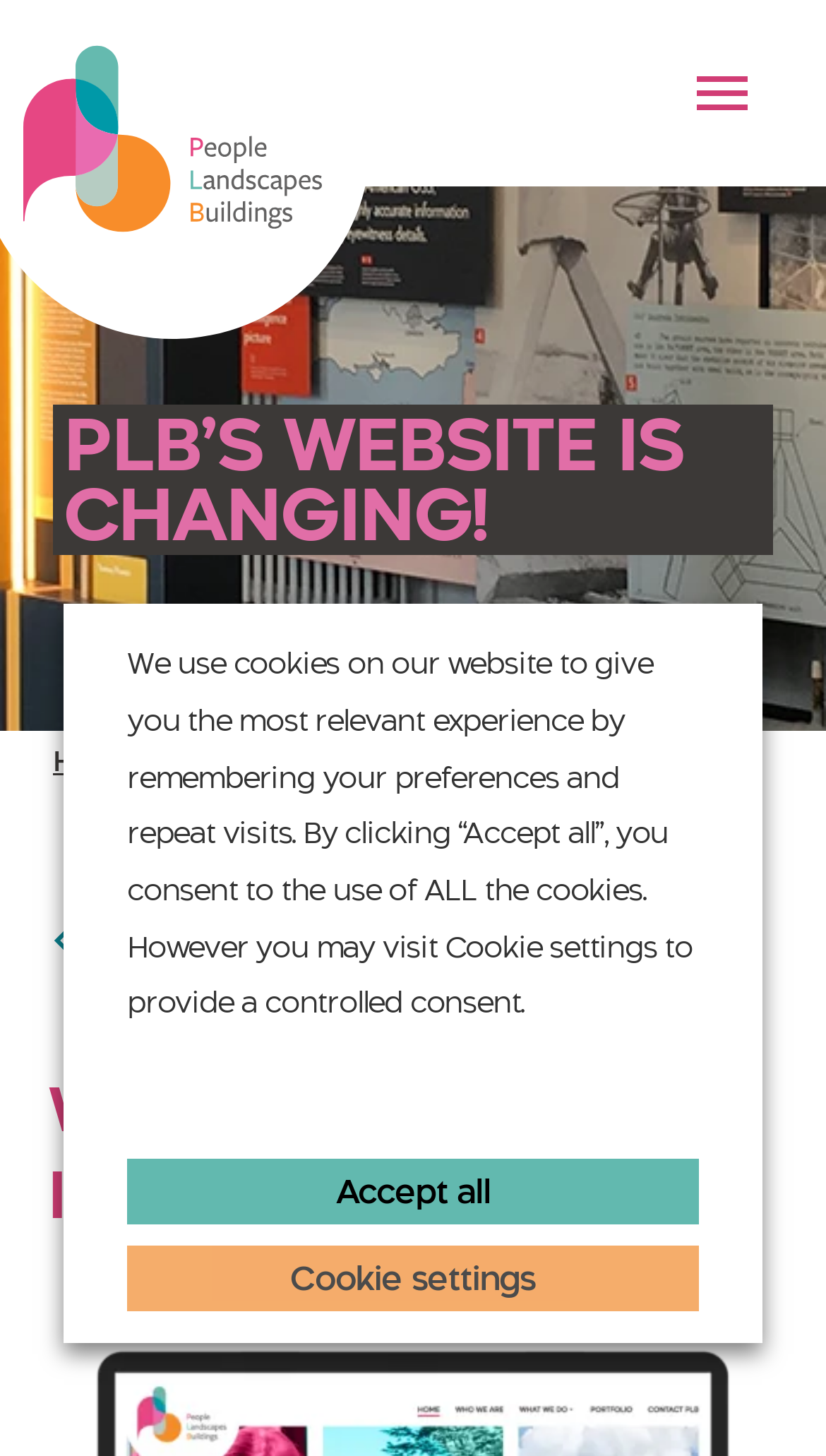Please provide the bounding box coordinate of the region that matches the element description: Cookie settings. Coordinates should be in the format (top-left x, top-left y, bottom-right x, bottom-right y) and all values should be between 0 and 1.

[0.154, 0.855, 0.846, 0.901]